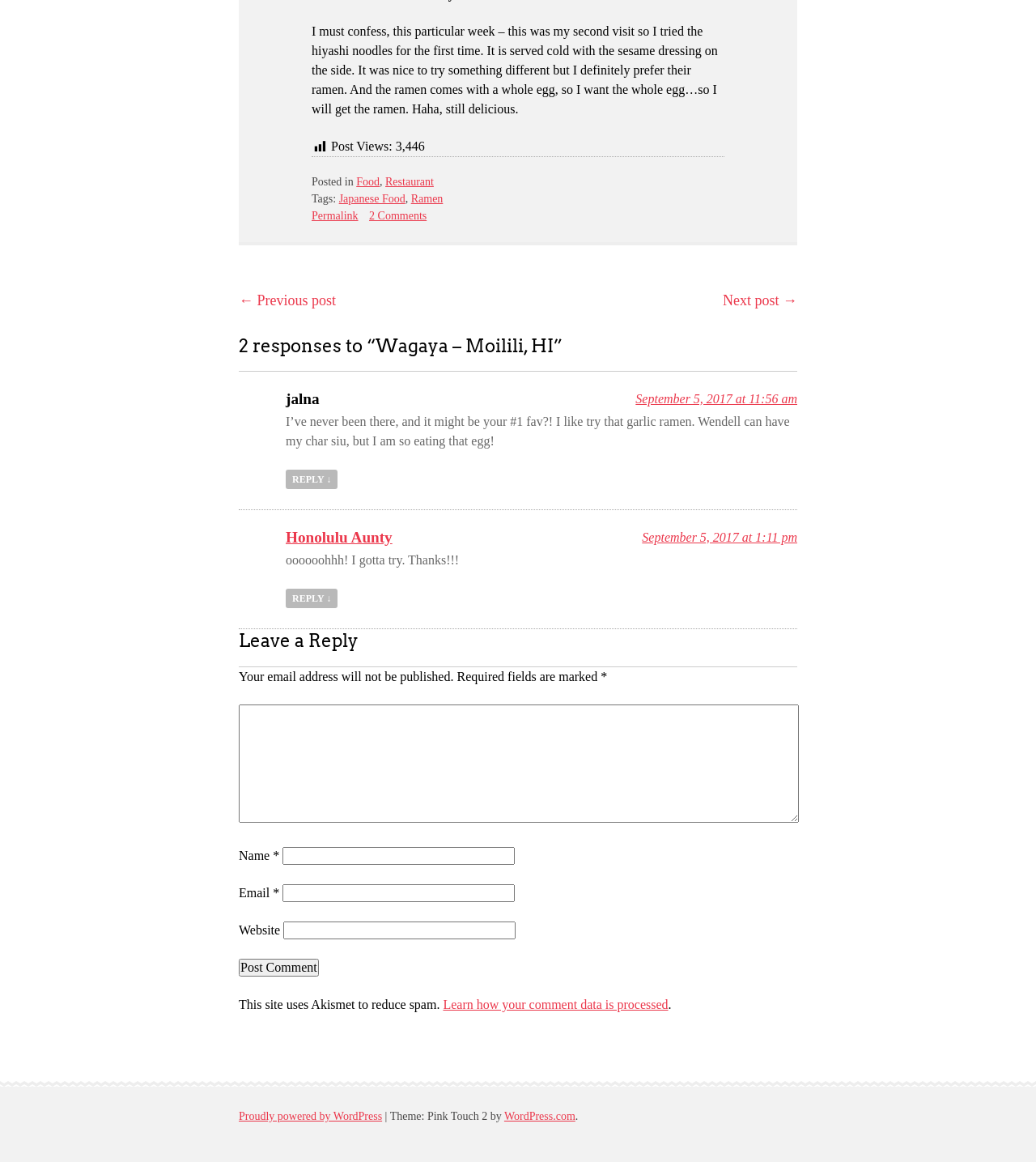Analyze the image and answer the question with as much detail as possible: 
What is the name of the website's theme?

I found the name of the website's theme by looking at the footer of the webpage. It says 'Theme: Pink Touch 2 by WordPress.com'.